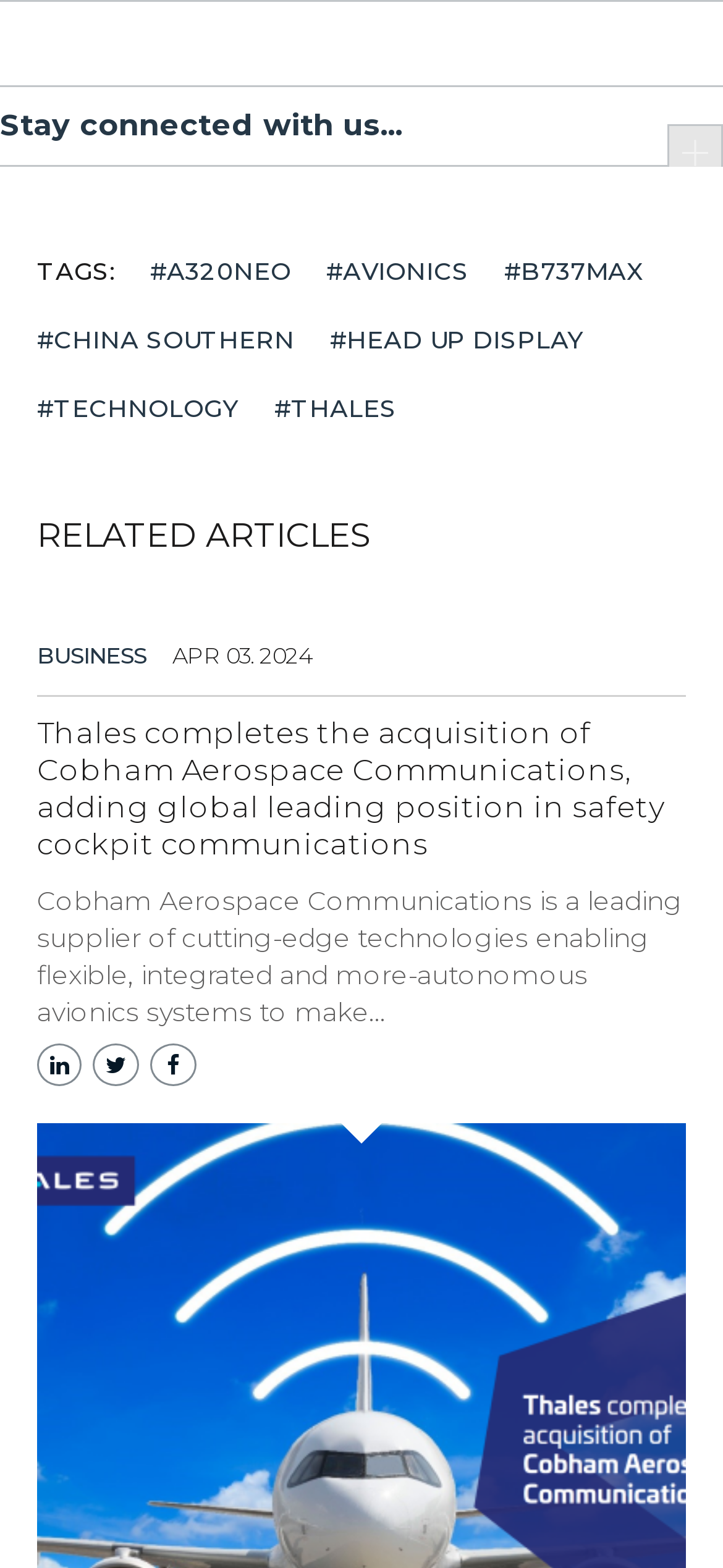Identify the bounding box coordinates for the region to click in order to carry out this instruction: "Click on the link to read about Thales completing the acquisition of Cobham Aerospace Communications". Provide the coordinates using four float numbers between 0 and 1, formatted as [left, top, right, bottom].

[0.051, 0.456, 0.918, 0.549]